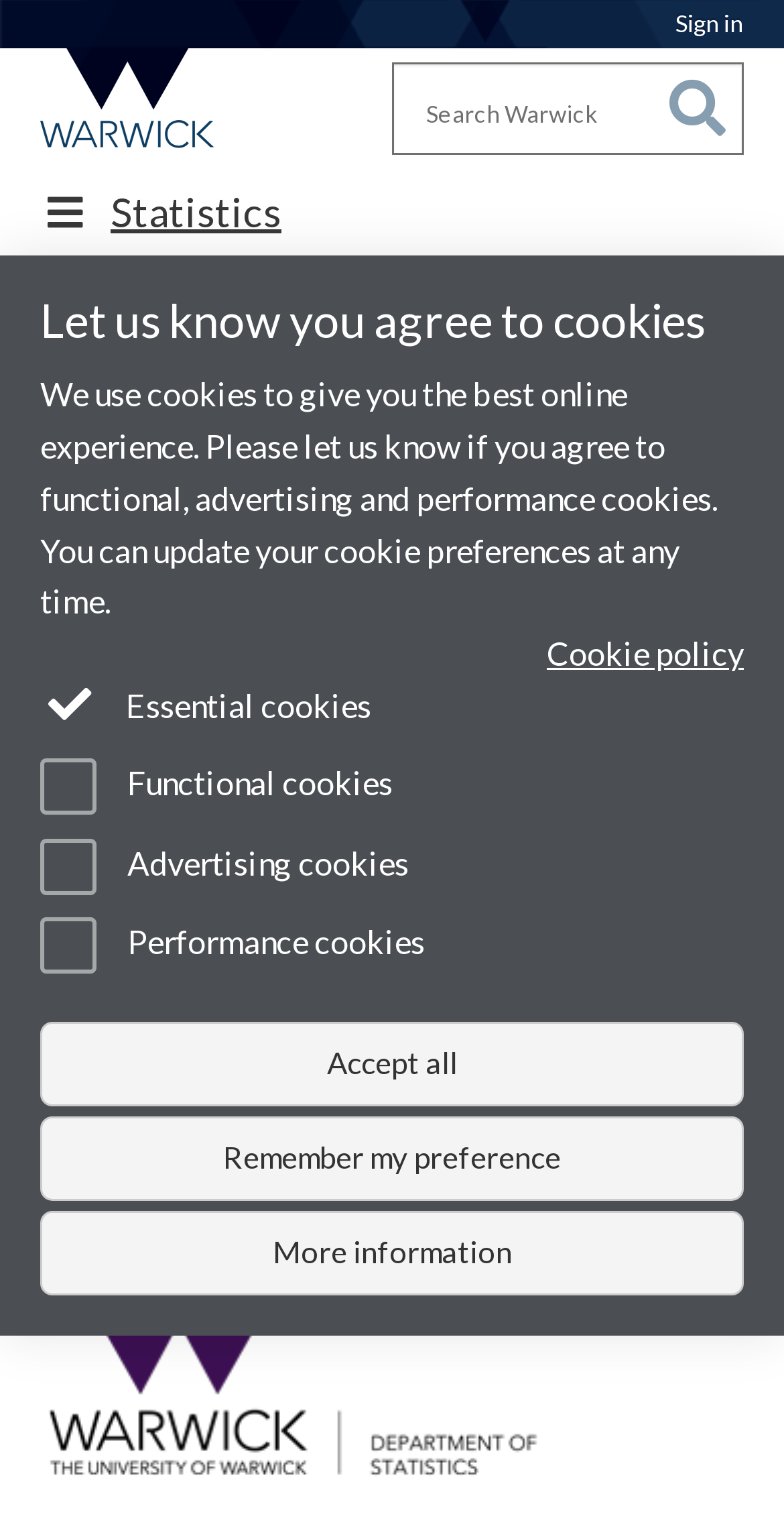What is the function of the 'Search' button?
Please answer the question with a single word or phrase, referencing the image.

Search Warwick